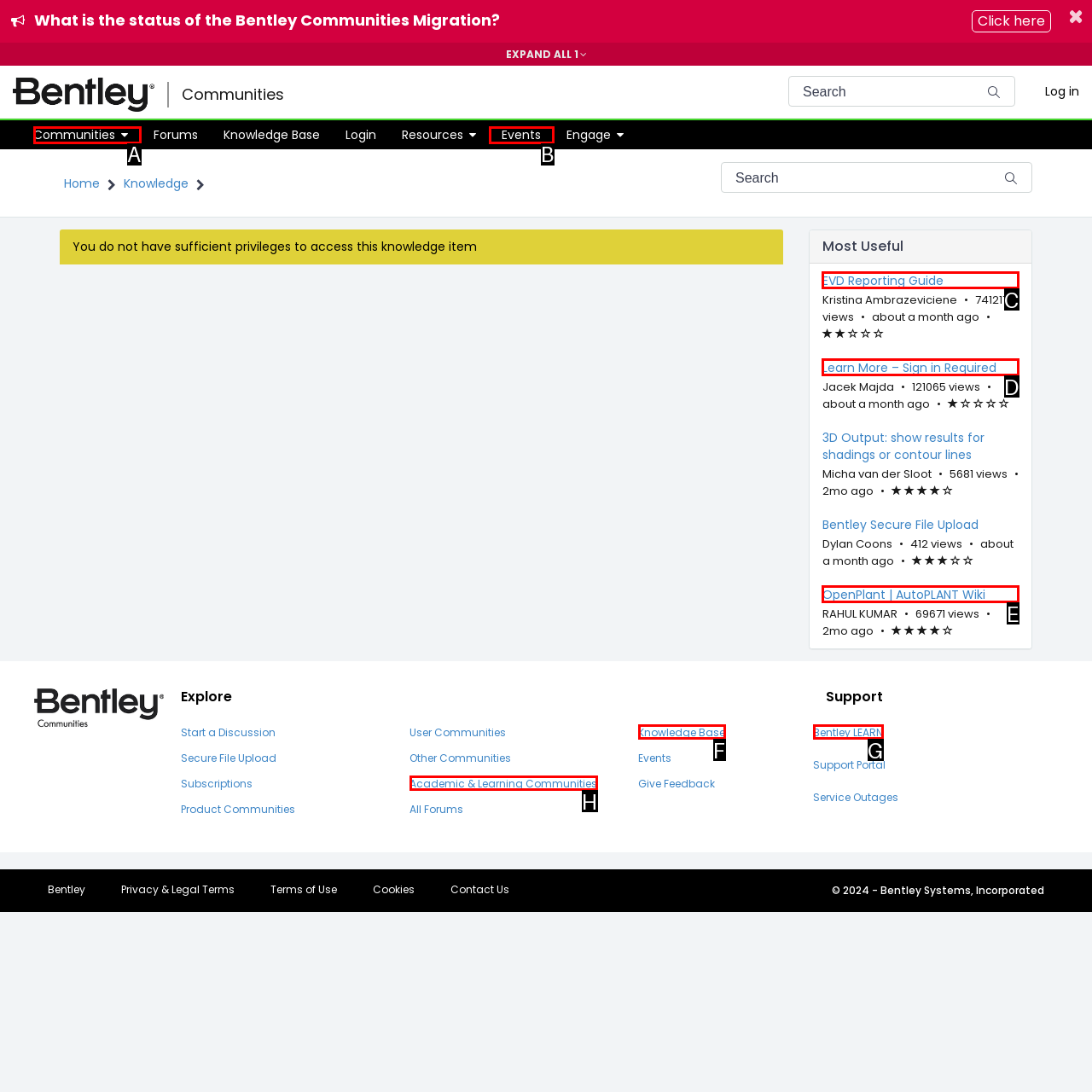Look at the description: OpenPlant | AutoPLANT Wiki
Determine the letter of the matching UI element from the given choices.

E